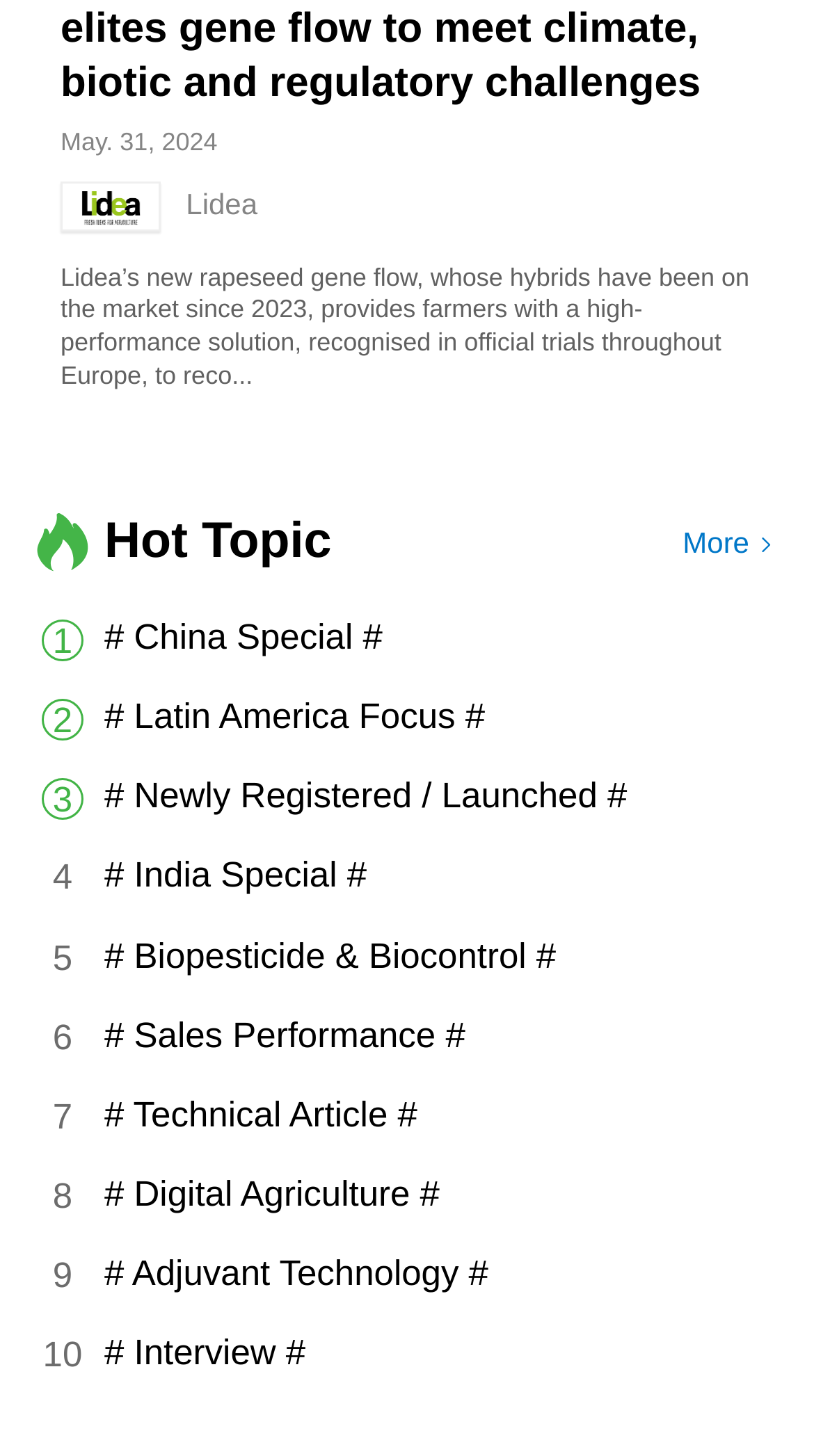Using the webpage screenshot, locate the HTML element that fits the following description and provide its bounding box: "Sitemap".

None